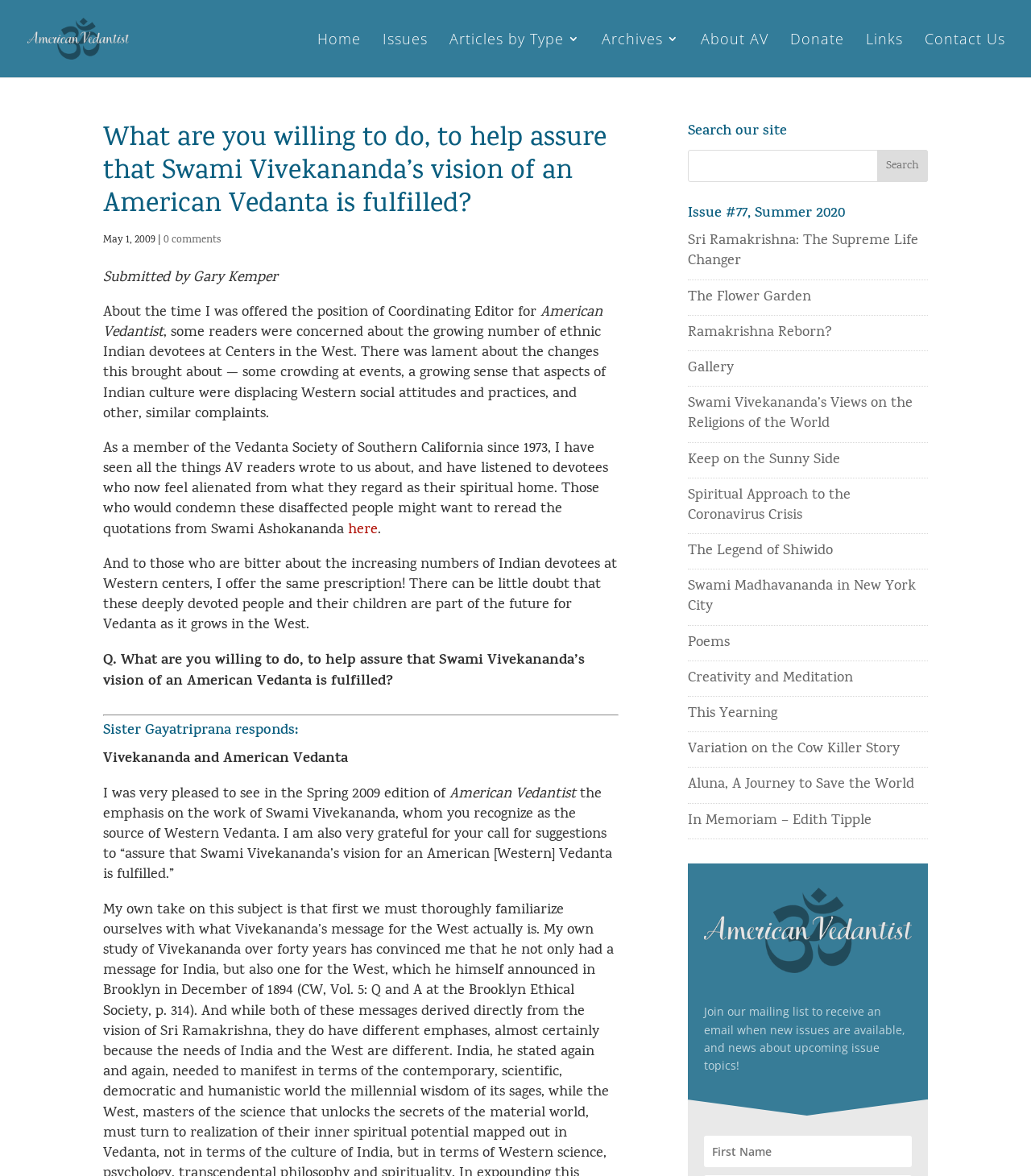Extract the bounding box coordinates of the UI element described: "here". Provide the coordinates in the format [left, top, right, bottom] with values ranging from 0 to 1.

[0.338, 0.442, 0.366, 0.46]